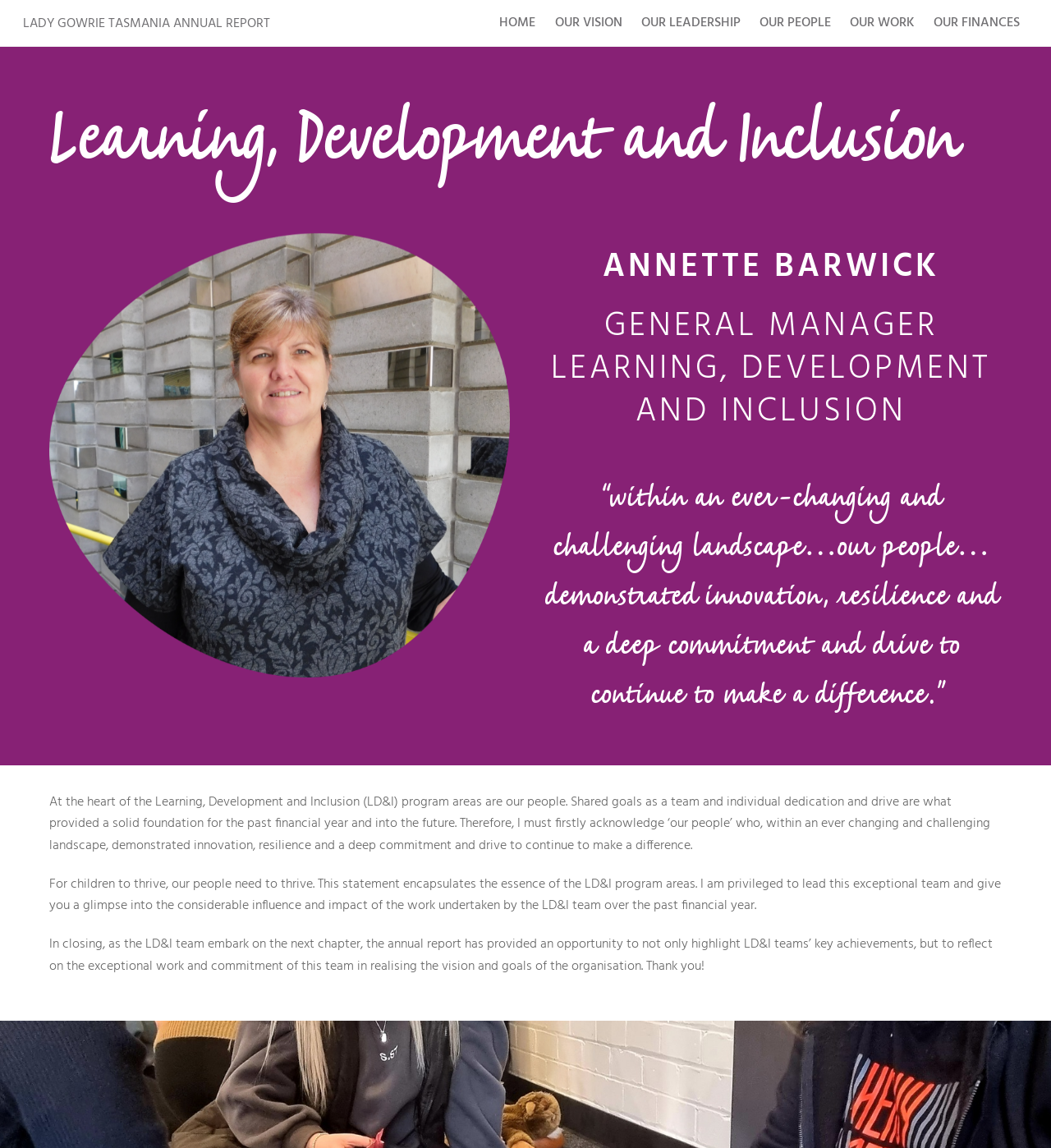Please find the bounding box coordinates of the element's region to be clicked to carry out this instruction: "go back to top".

[0.966, 0.866, 0.991, 0.922]